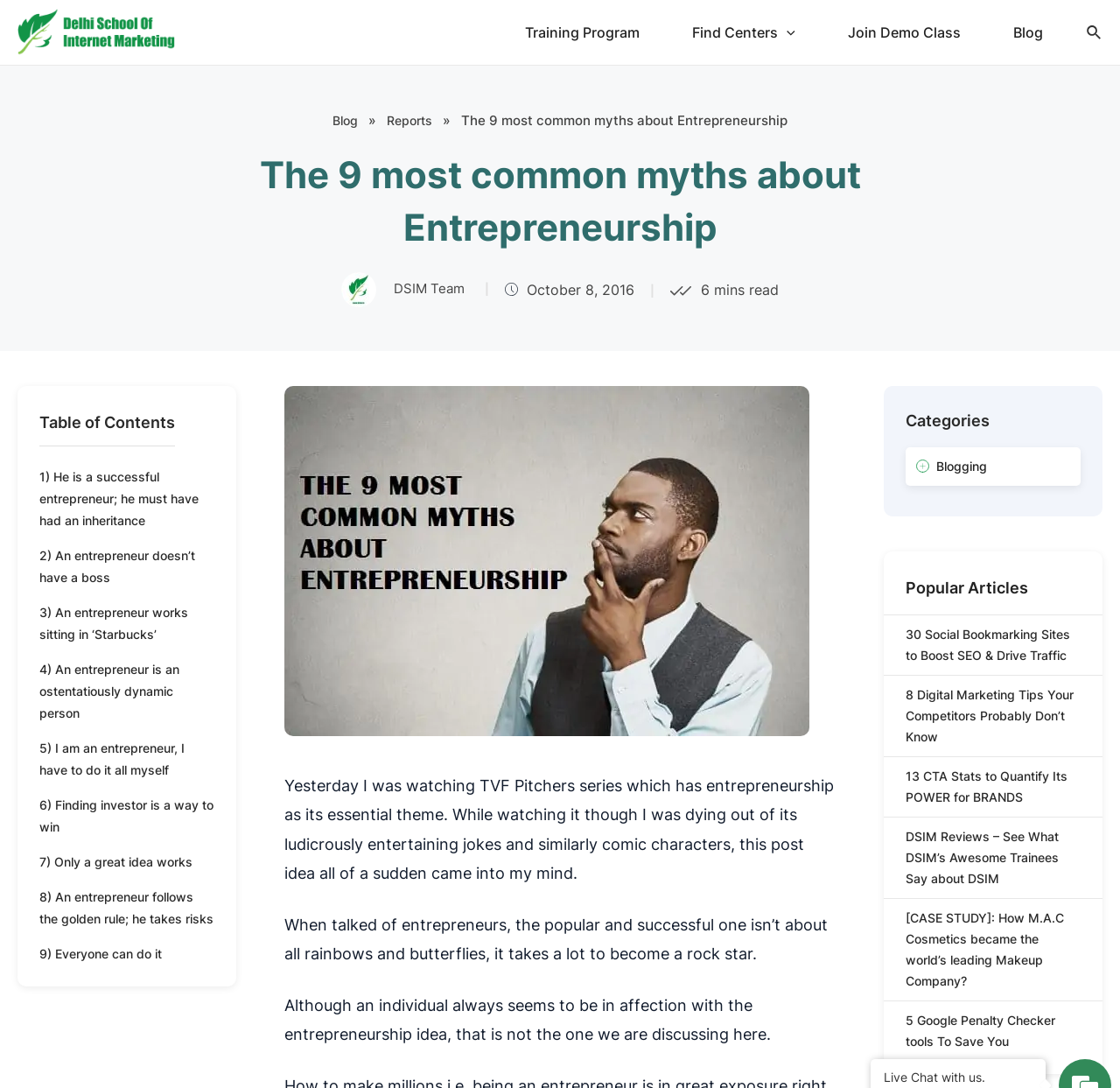Please extract and provide the main headline of the webpage.

The 9 most common myths about Entrepreneurship